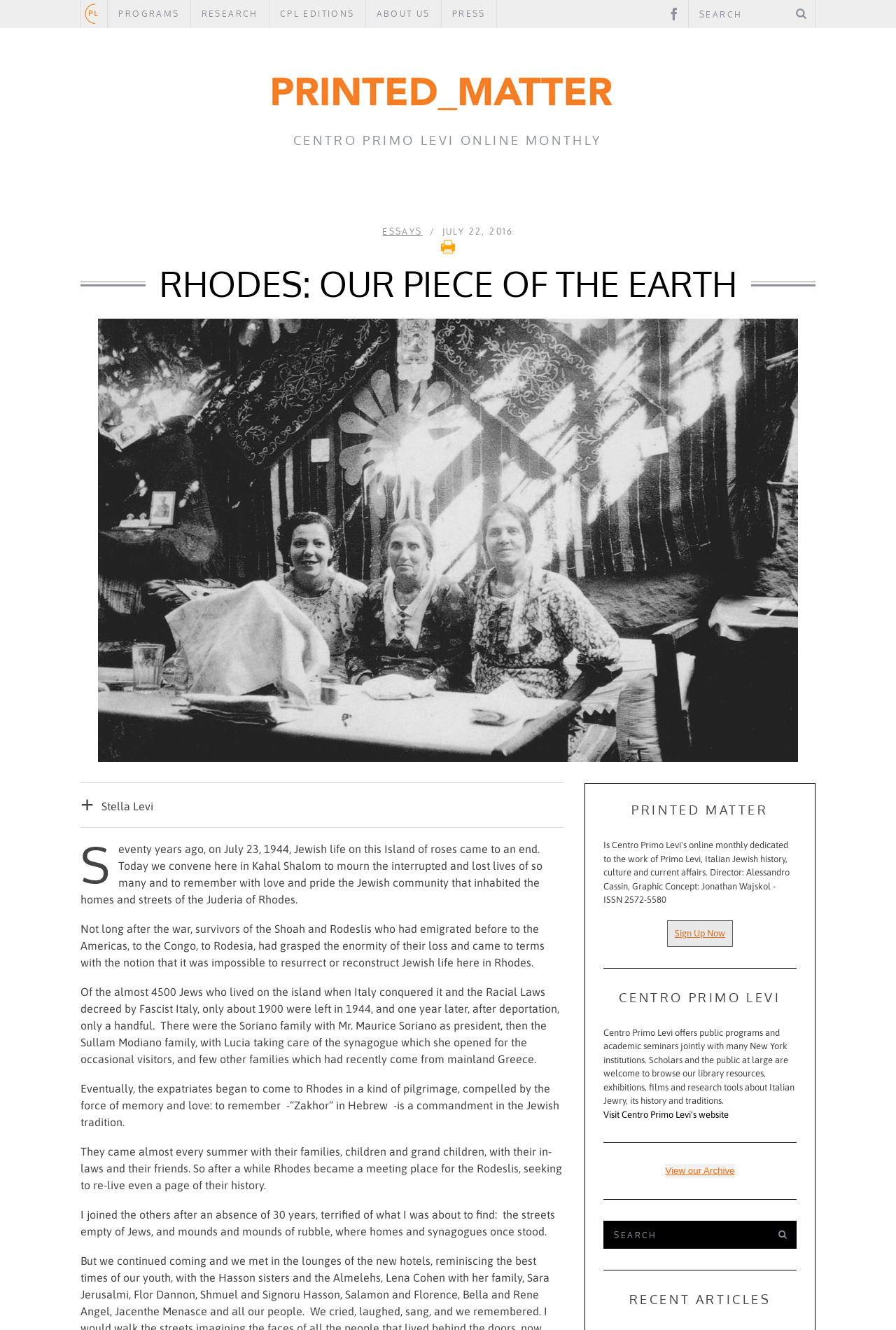Generate a comprehensive description of the webpage.

The webpage is titled "Rhodes: Our Piece of the Earth | Printed_Matter" and appears to be a blog or article page. At the top, there is a search bar with a magnifying glass icon and a "SEARCH" label. To the left of the search bar, there are several links, including "PROGRAMS", "RESEARCH", "CPL EDITIONS", "ABOUT US", and "PRESS".

Below the search bar, there is a large header that reads "RHODES: OUR PIECE OF THE EARTH". Underneath the header, there is a block of text that appears to be an essay or article about the Jewish community in Rhodes. The text is divided into several paragraphs and discusses the history of the community, its decline, and the efforts of expatriates to preserve its memory.

To the right of the article, there is a sidebar with several links, including "ESSAYS", "INTERVIEWS", "BOOKS", "ACADEMIA", "NEWS", and "VIDEOS". There is also a link to "Print Friendly, PDF & Email" with an accompanying icon.

Further down the page, there is a section titled "PRINTED MATTER" with a link to "Sign Up Now". Below this, there is a section titled "CENTRO PRIMO LEVI" with a brief description of the organization and its resources. There is also a link to visit the organization's website.

At the very bottom of the page, there is a search bar again, with a "SEARCH" label and a magnifying glass icon. There is also a table with a single cell that contains a link to "View our Archive". Finally, there is a heading that reads "RECENT ARTICLES", but it does not appear to be followed by any article links or content.